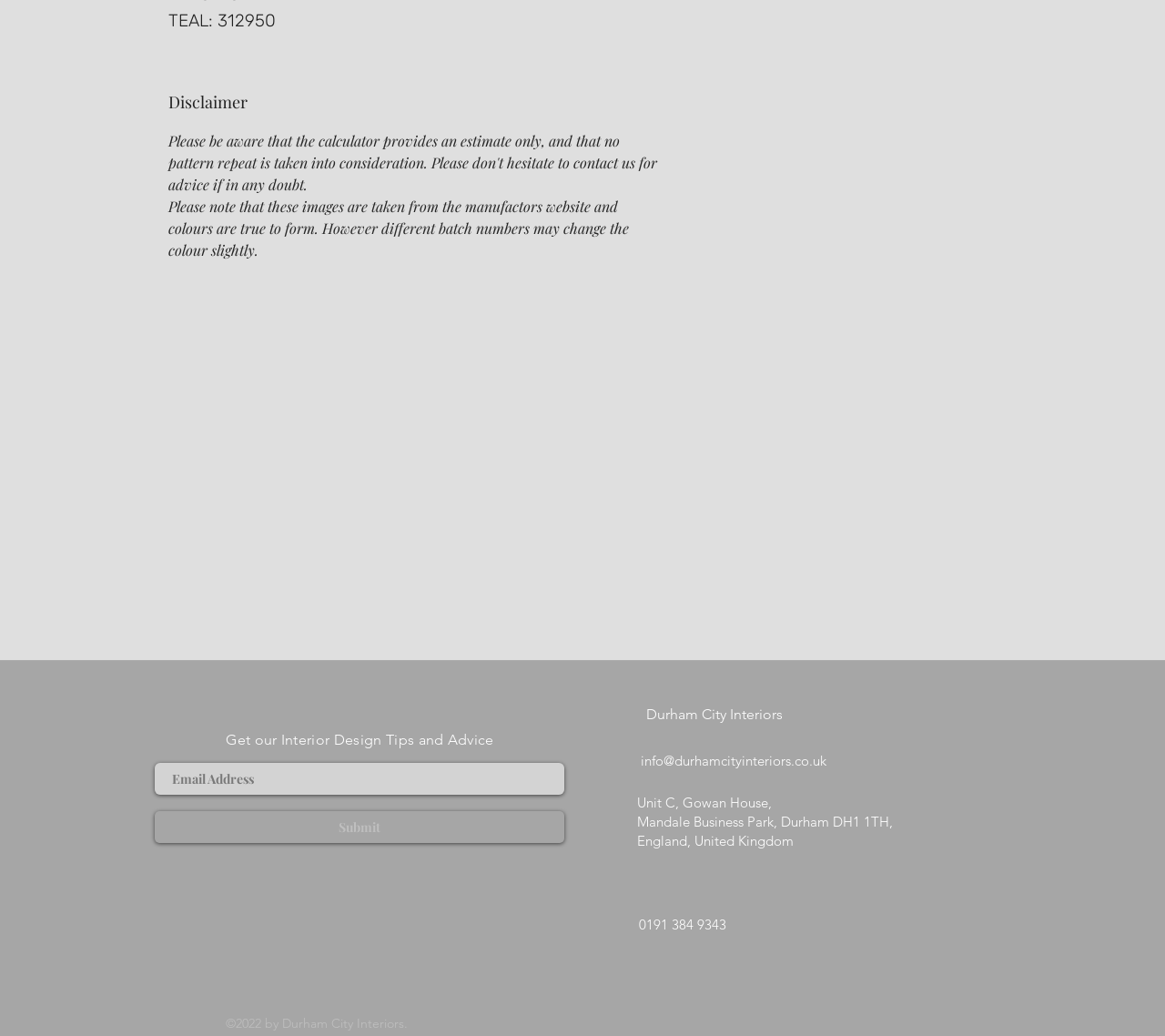What is the company name?
Answer the question using a single word or phrase, according to the image.

Durham City Interiors